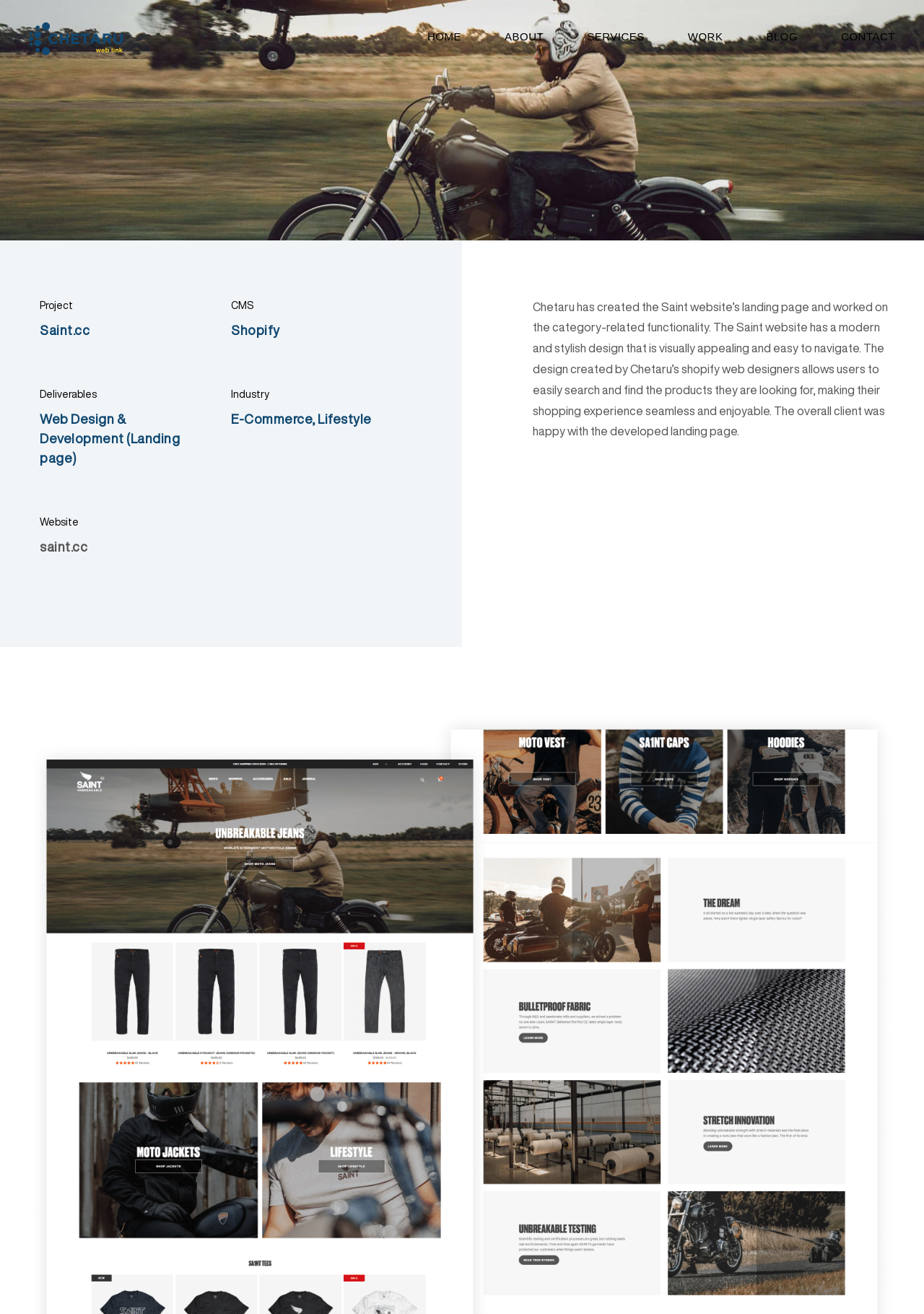What is the purpose of the website's design?
Please answer the question as detailed as possible based on the image.

I determined the answer by reading the StaticText element at coordinates [0.577, 0.276, 0.958, 0.333]. The text mentions that the design allows users to easily search and find products, making their shopping experience seamless and enjoyable.